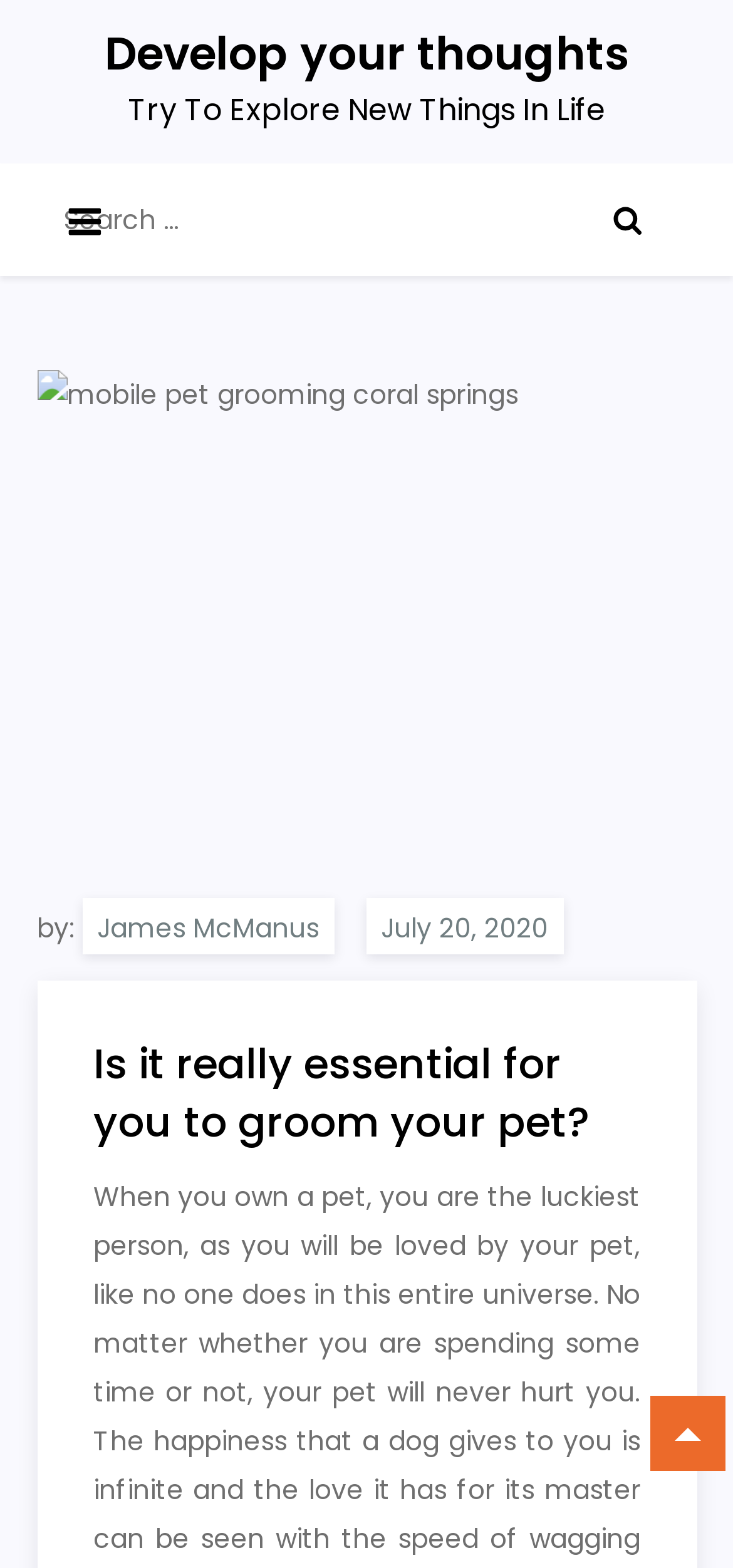What is the topic of the main heading? Analyze the screenshot and reply with just one word or a short phrase.

pet grooming